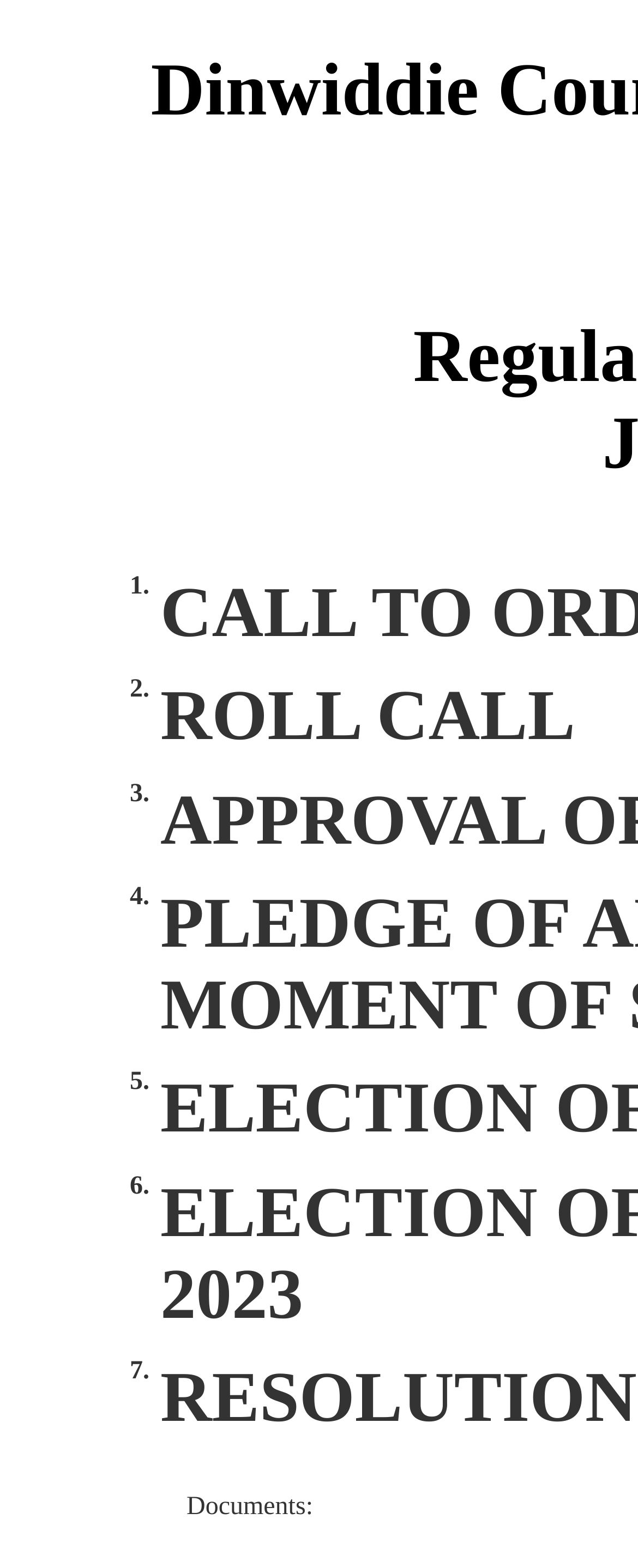Are there more than 5 items in the agenda?
Please provide a single word or phrase as your answer based on the image.

Yes